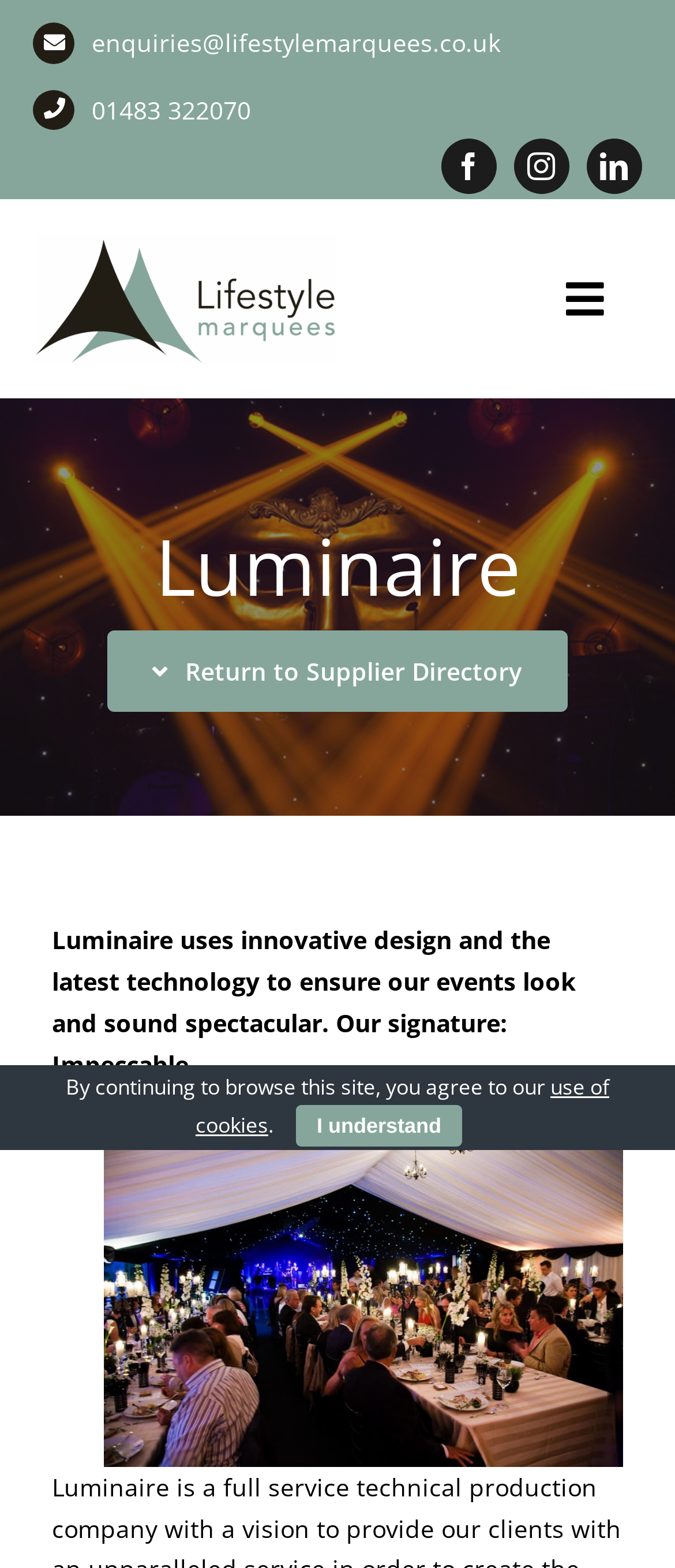Please provide the bounding box coordinates for the element that needs to be clicked to perform the following instruction: "Toggle the navigation menu". The coordinates should be given as four float numbers between 0 and 1, i.e., [left, top, right, bottom].

[0.783, 0.163, 0.95, 0.218]